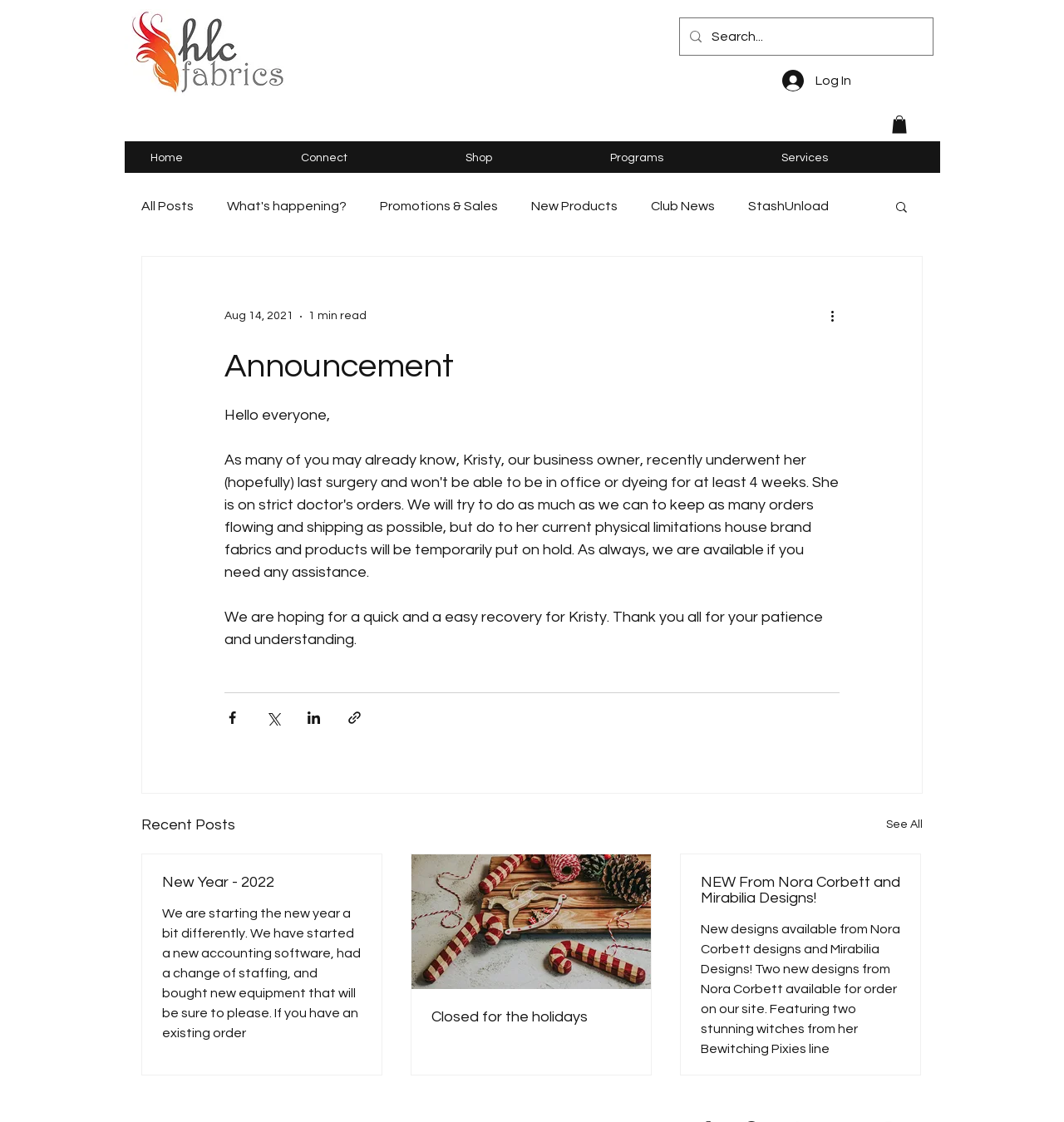Locate the bounding box coordinates of the element's region that should be clicked to carry out the following instruction: "Search for something". The coordinates need to be four float numbers between 0 and 1, i.e., [left, top, right, bottom].

[0.669, 0.016, 0.844, 0.049]